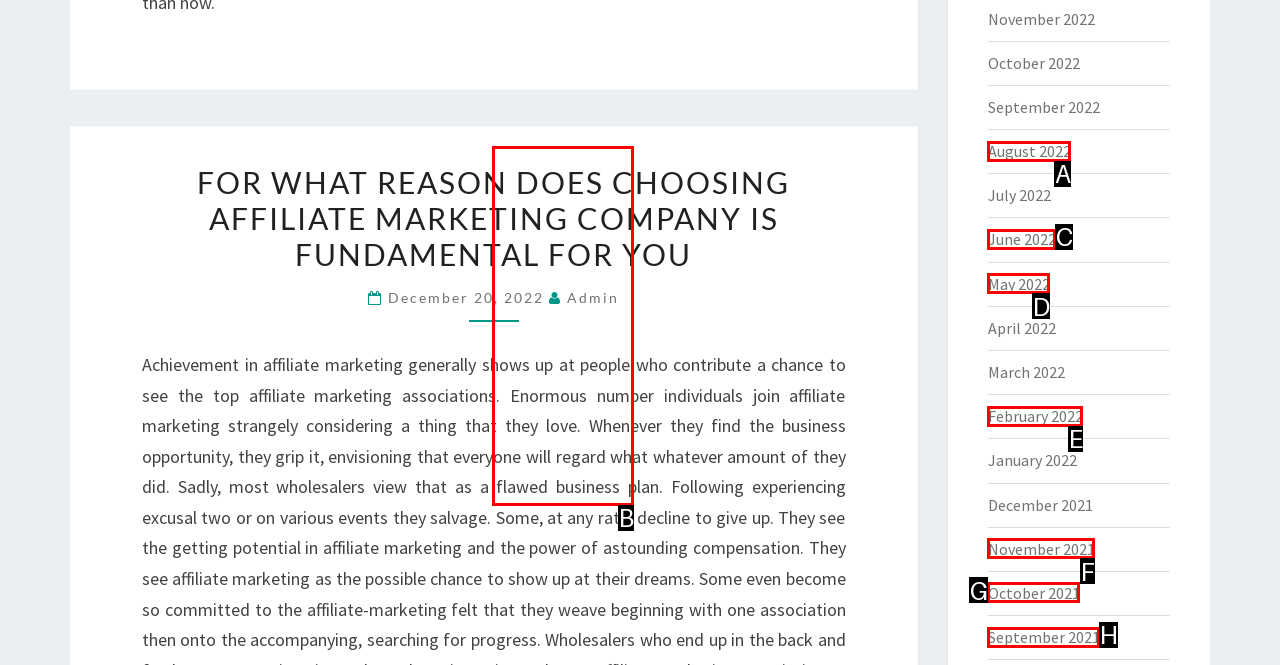Identify which HTML element to click to fulfill the following task: read the article titled FOR WHAT REASON DOES CHOOSING AFFILIATE MARKETING COMPANY IS FUNDAMENTAL FOR YOU. Provide your response using the letter of the correct choice.

B